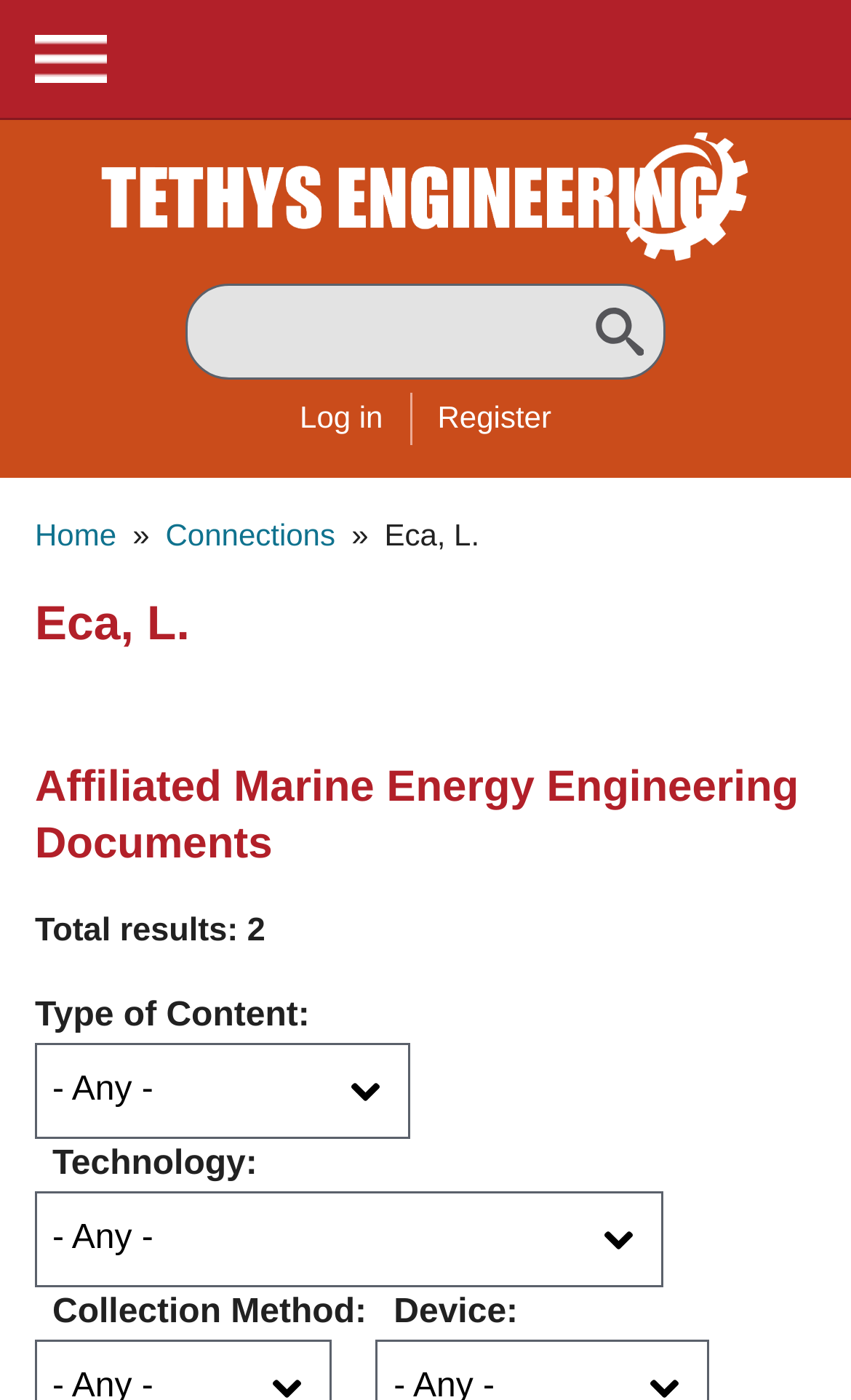Please provide the bounding box coordinates for the element that needs to be clicked to perform the instruction: "Click the menu button". The coordinates must consist of four float numbers between 0 and 1, formatted as [left, top, right, bottom].

[0.0, 0.0, 0.167, 0.086]